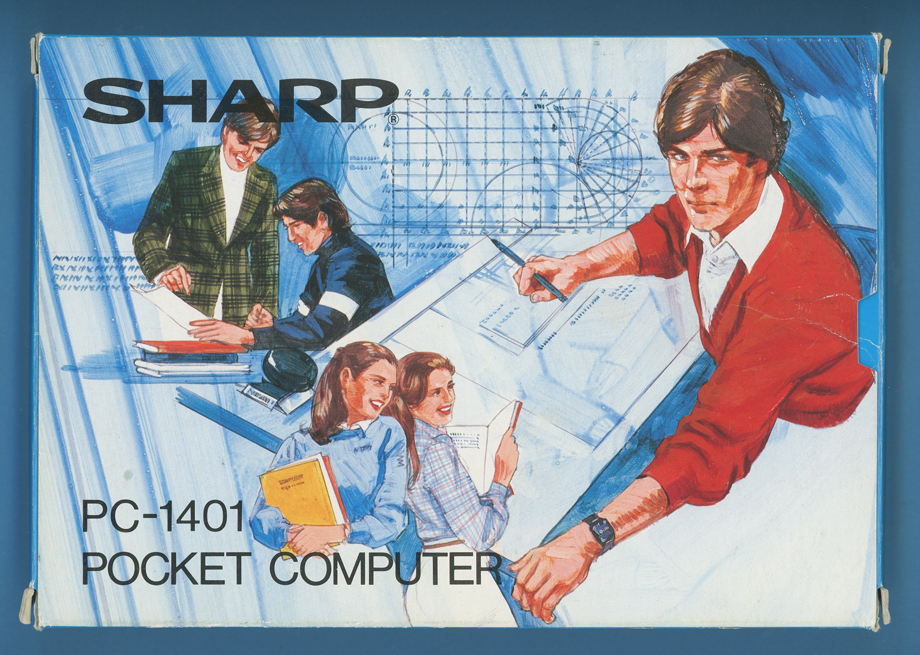How many people are in the scene?
Please provide a single word or phrase as your answer based on the image.

Four